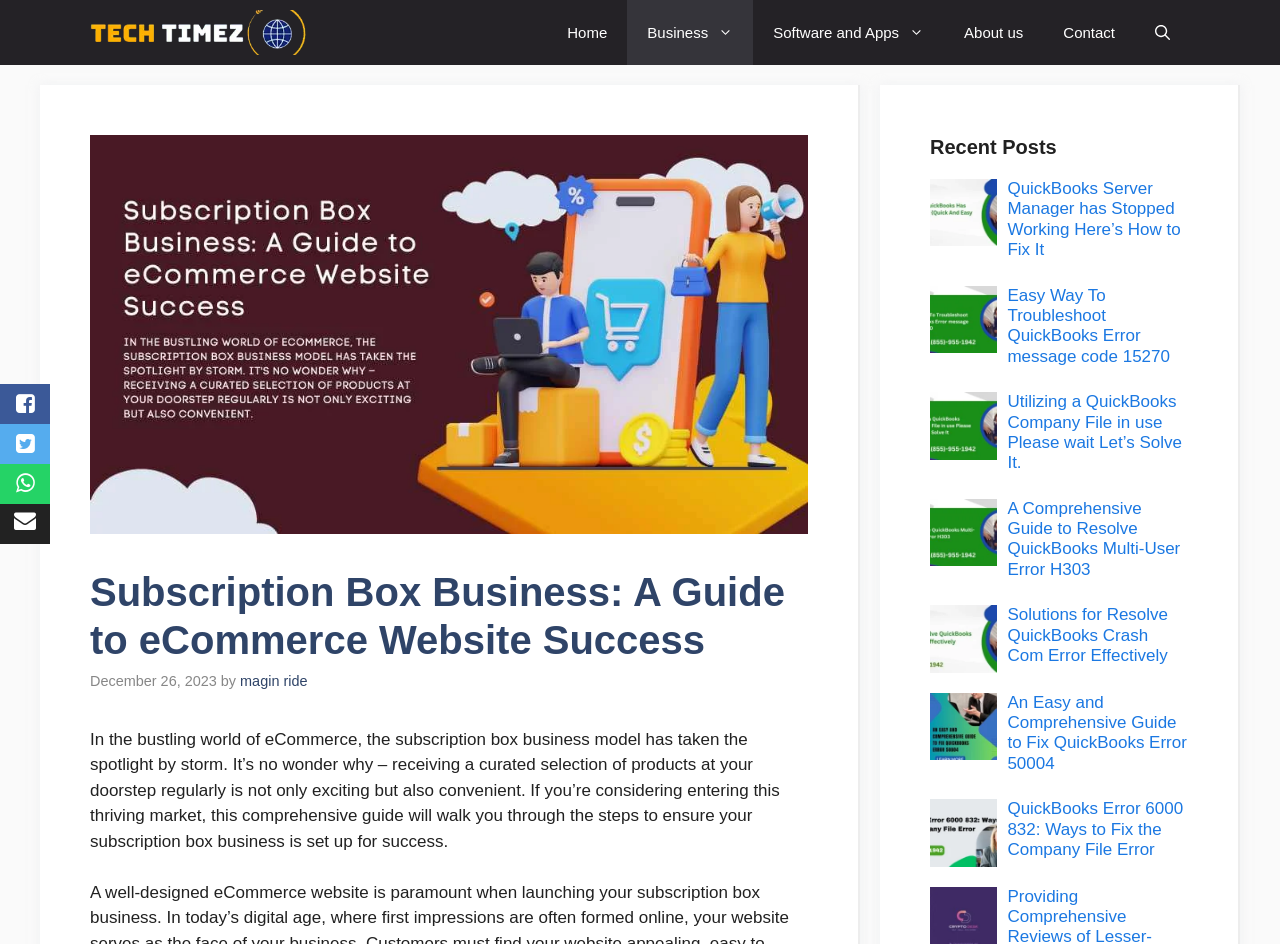Please determine the bounding box coordinates of the area that needs to be clicked to complete this task: 'Read the article 'Subscription Box Business: A Guide to eCommerce Website Success''. The coordinates must be four float numbers between 0 and 1, formatted as [left, top, right, bottom].

[0.07, 0.602, 0.631, 0.703]